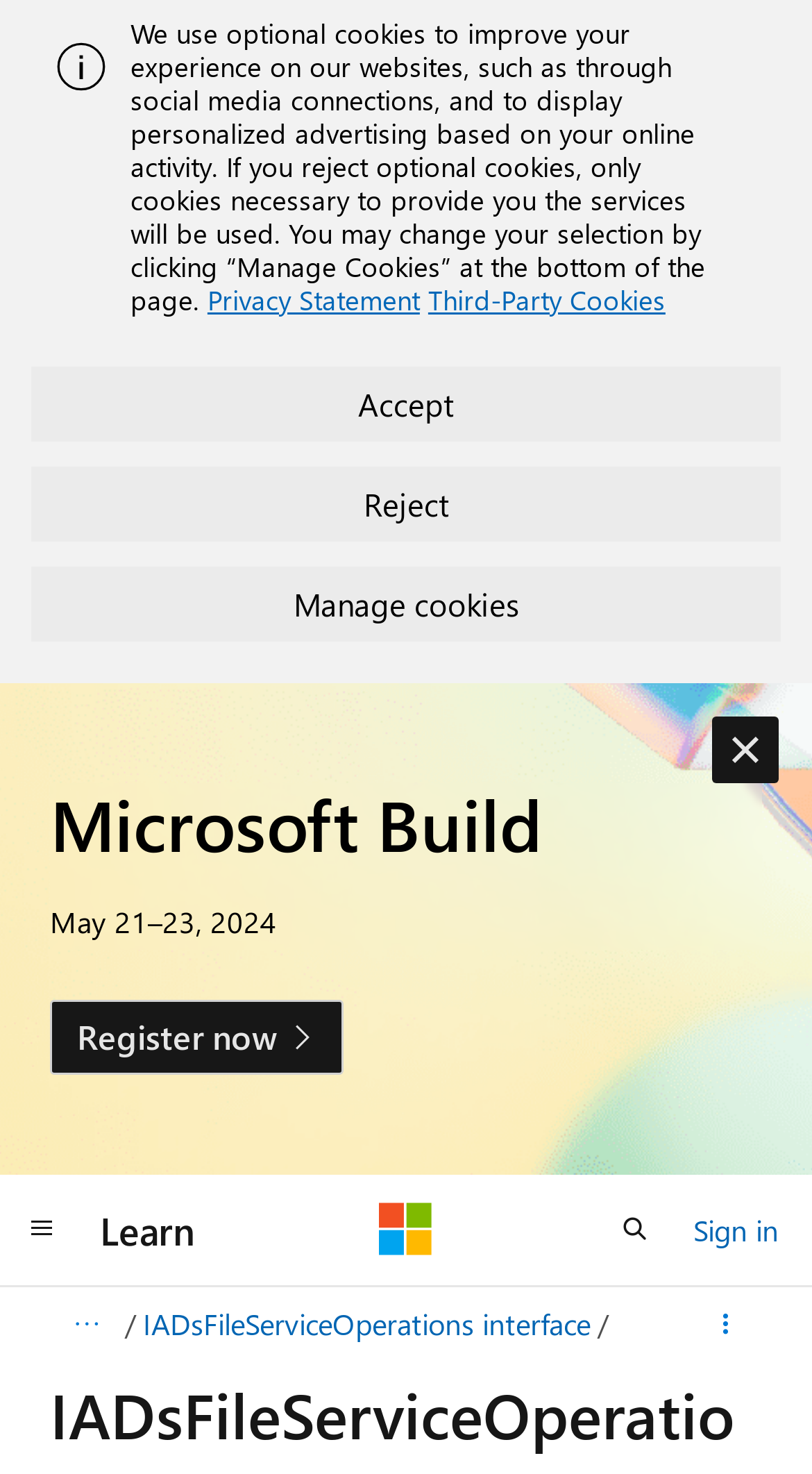What is the link below the 'Microsoft Build' heading?
Please elaborate on the answer to the question with detailed information.

The link 'Register now' is located below the 'Microsoft Build' heading, which suggests that users can register for the Microsoft Build event by clicking on this link.